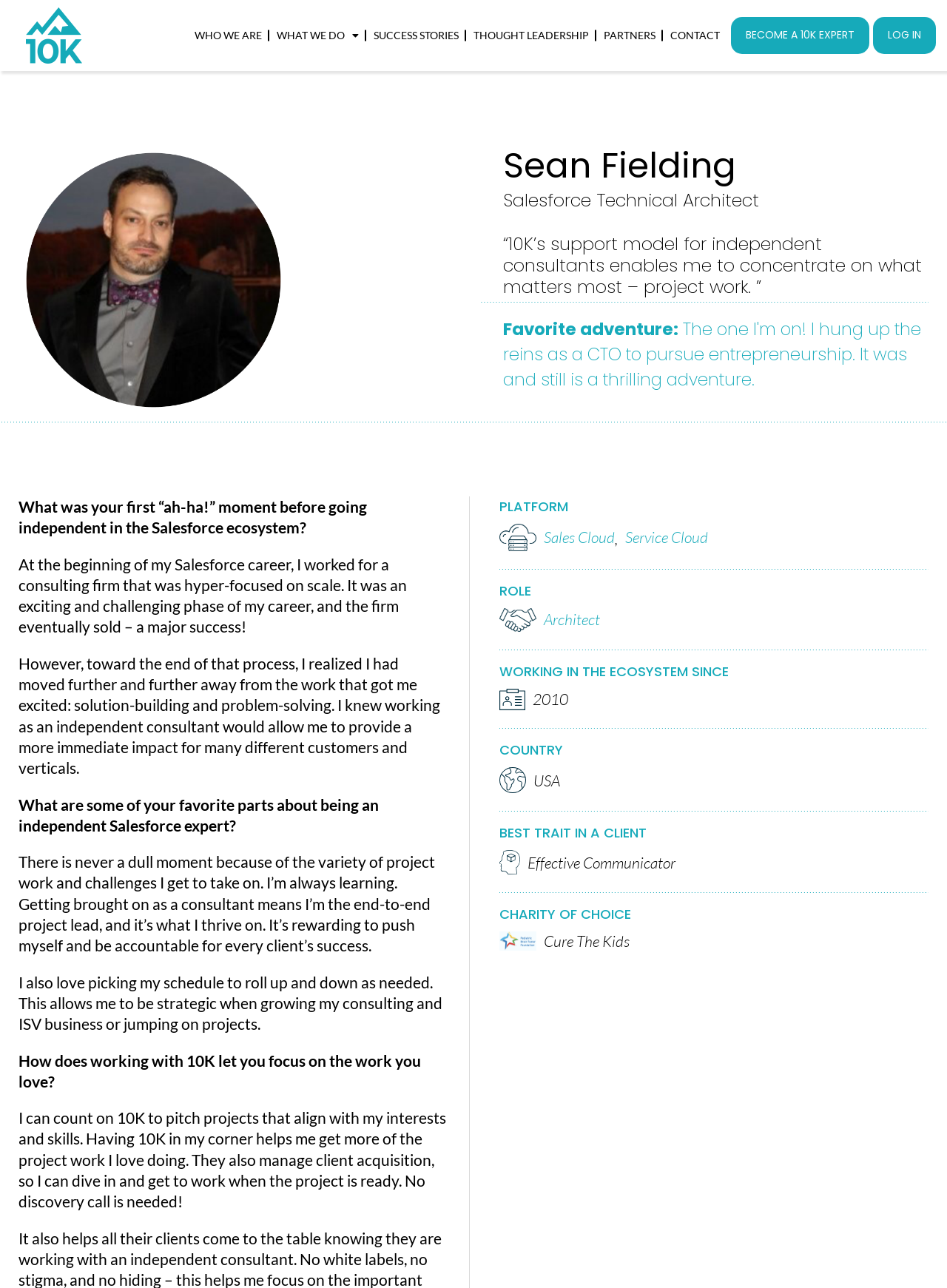Highlight the bounding box coordinates of the element that should be clicked to carry out the following instruction: "Learn about water heater maintenance". The coordinates must be given as four float numbers ranging from 0 to 1, i.e., [left, top, right, bottom].

None